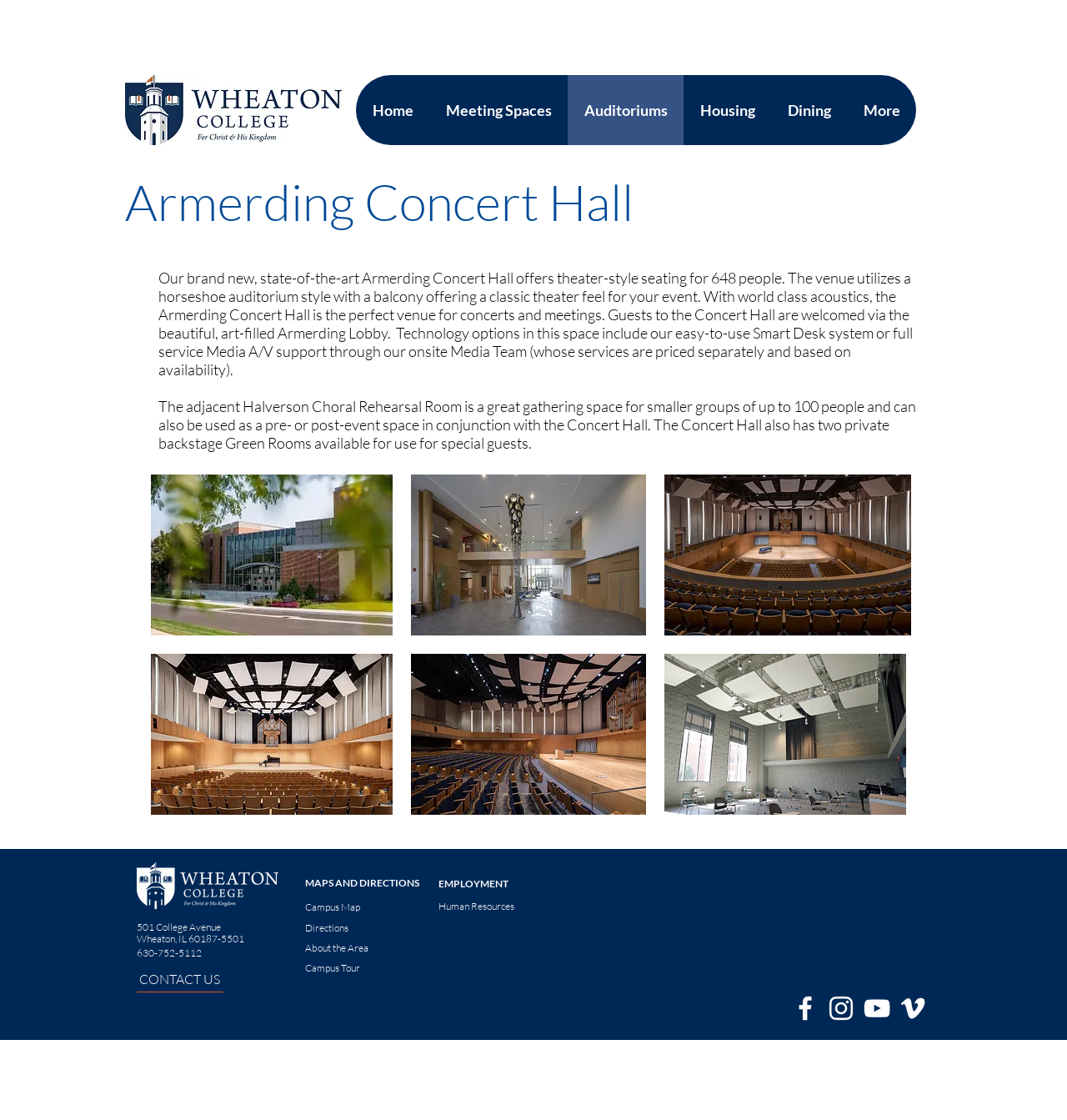Please determine the heading text of this webpage.

Armerding Concert Hall